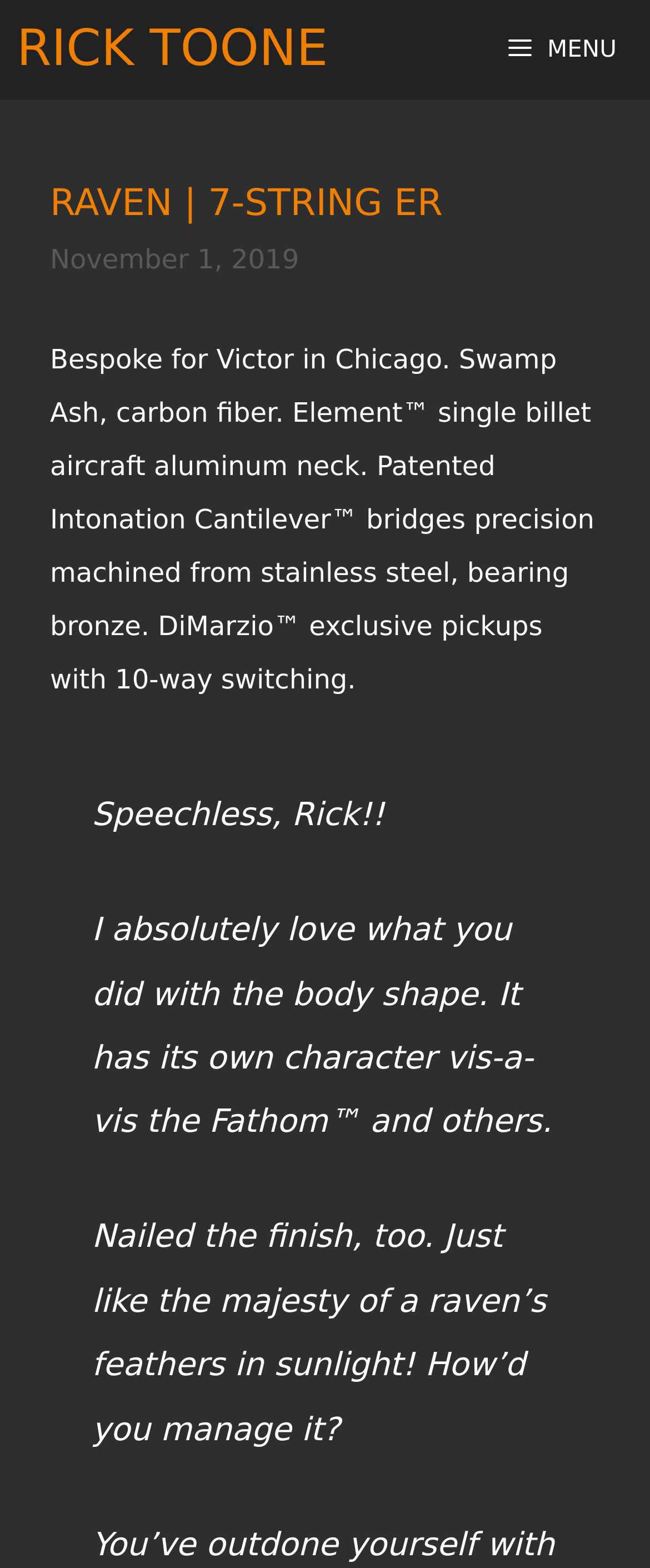Identify the bounding box coordinates for the UI element described as: "Menu". The coordinates should be provided as four floats between 0 and 1: [left, top, right, bottom].

[0.725, 0.0, 1.0, 0.064]